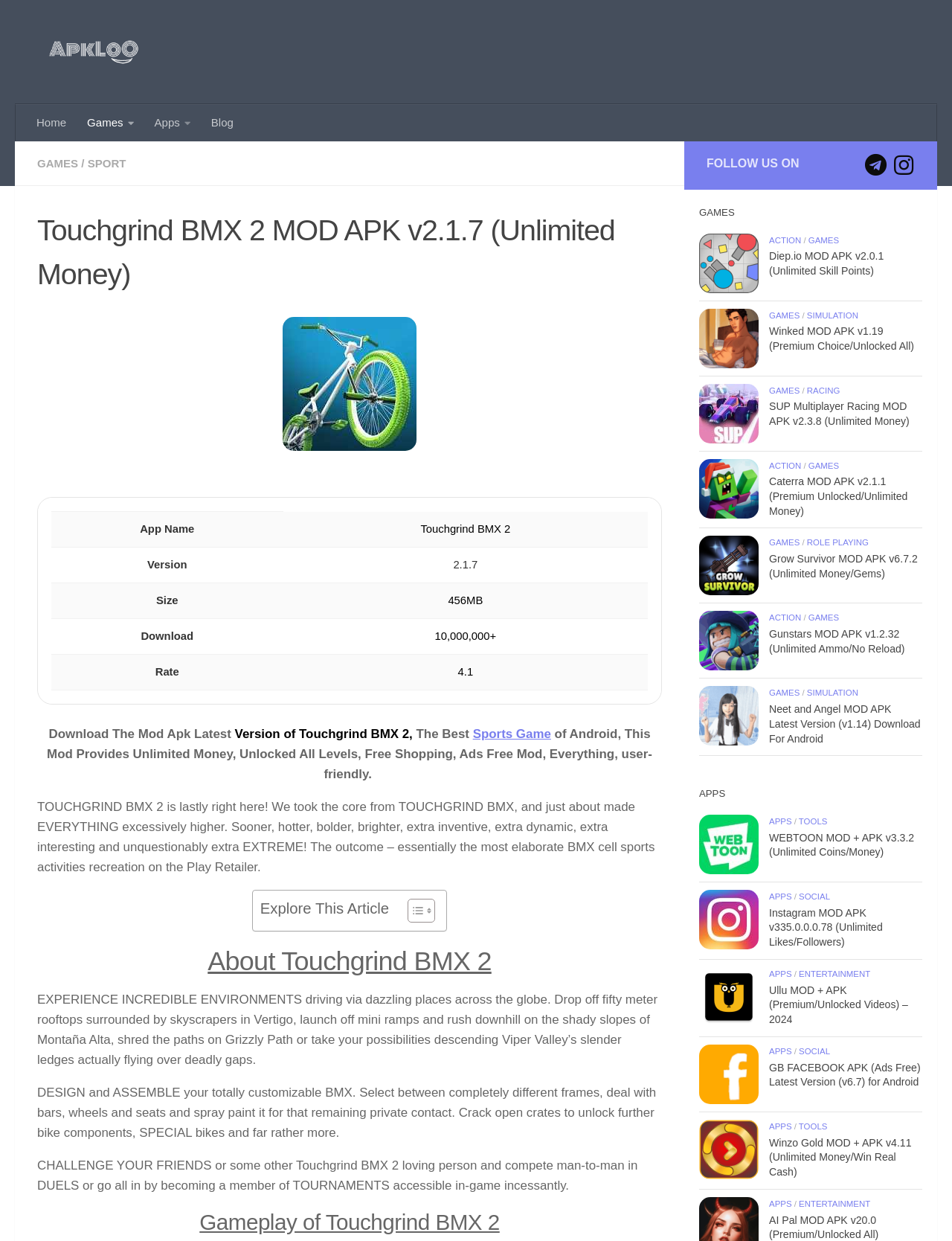Find and specify the bounding box coordinates that correspond to the clickable region for the instruction: "Check out Diep.io Mod Apk".

[0.734, 0.188, 0.797, 0.236]